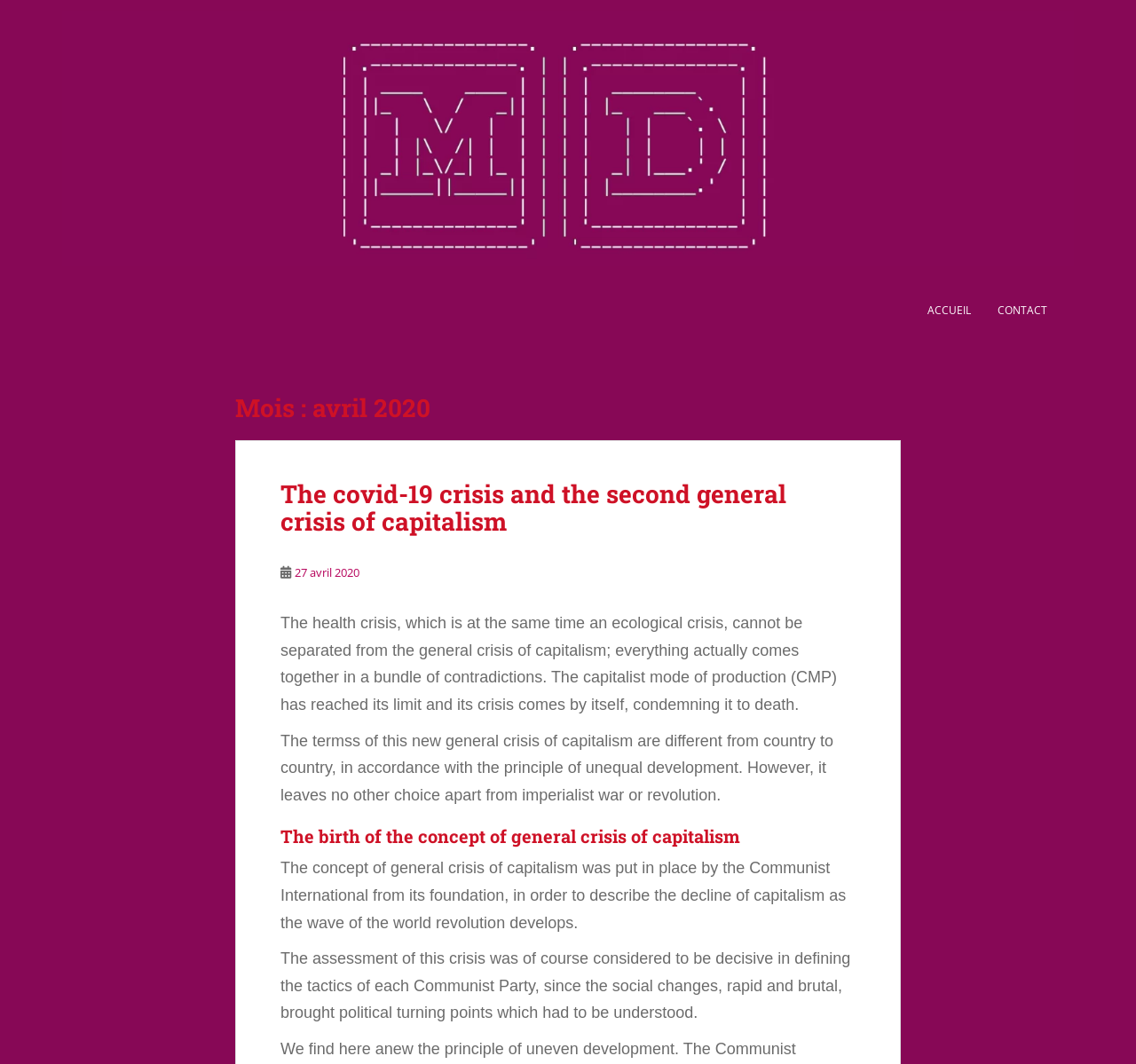Identify and provide the text of the main header on the webpage.

Mois : avril 2020